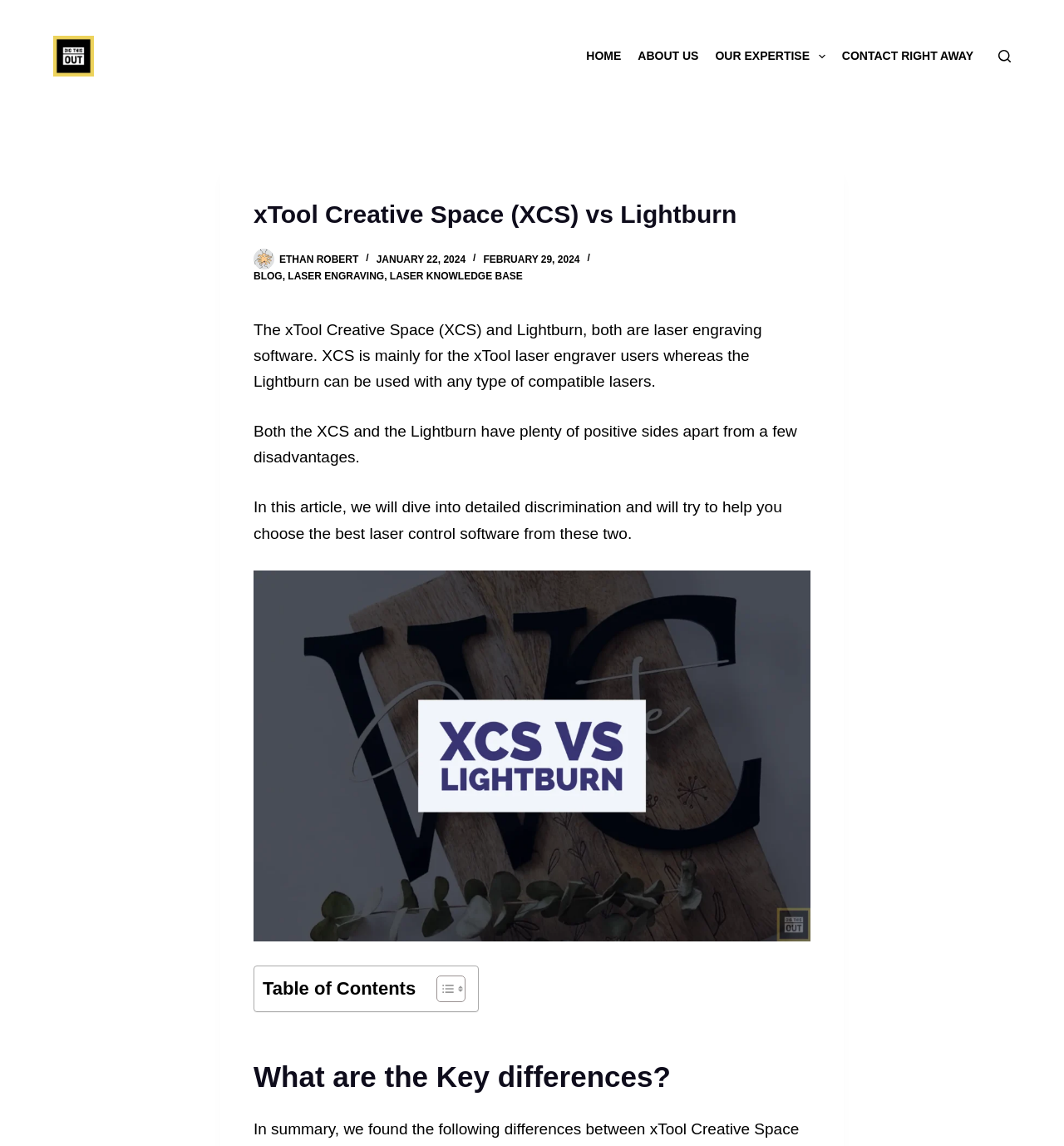What is shown in the figure?
Ensure your answer is thorough and detailed.

The figure shown in the article is an image comparing XCS and Lightburn, with the caption 'XCS vs LIGHTBURN'.